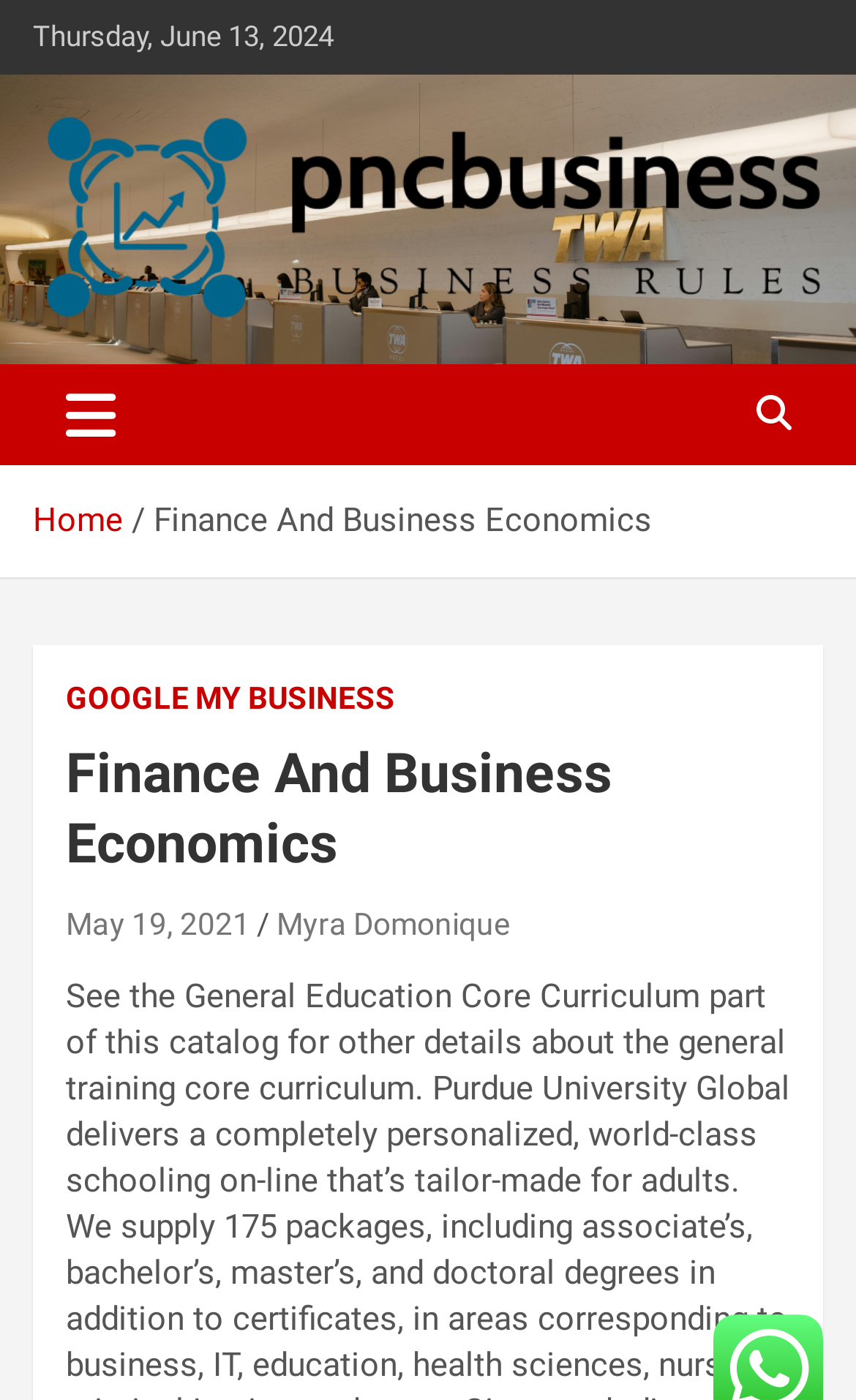Refer to the element description Home and identify the corresponding bounding box in the screenshot. Format the coordinates as (top-left x, top-left y, bottom-right x, bottom-right y) with values in the range of 0 to 1.

[0.038, 0.357, 0.144, 0.386]